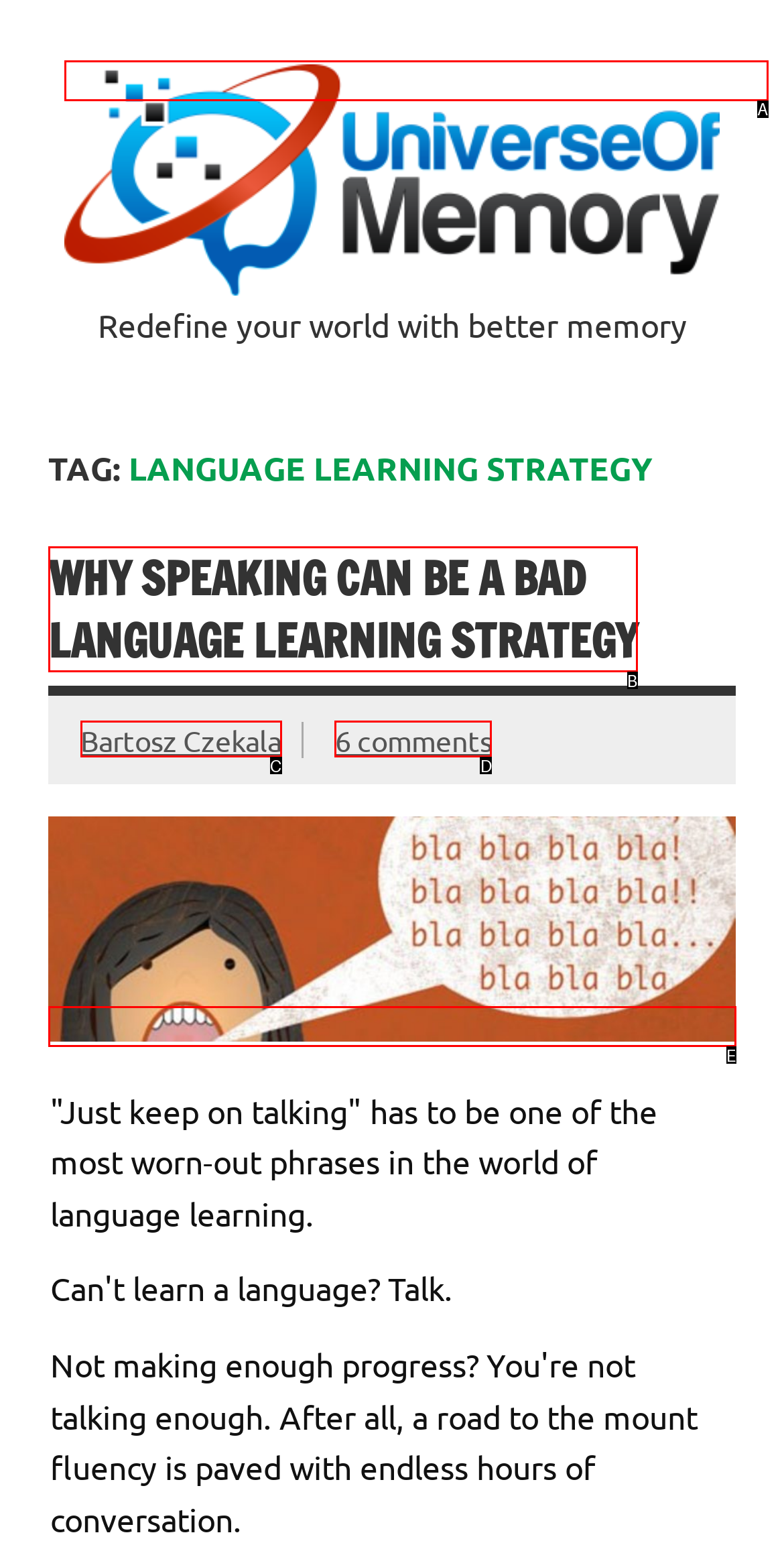Identify the letter of the UI element that fits the description: parent_node: The Universe Of Memory
Respond with the letter of the option directly.

A